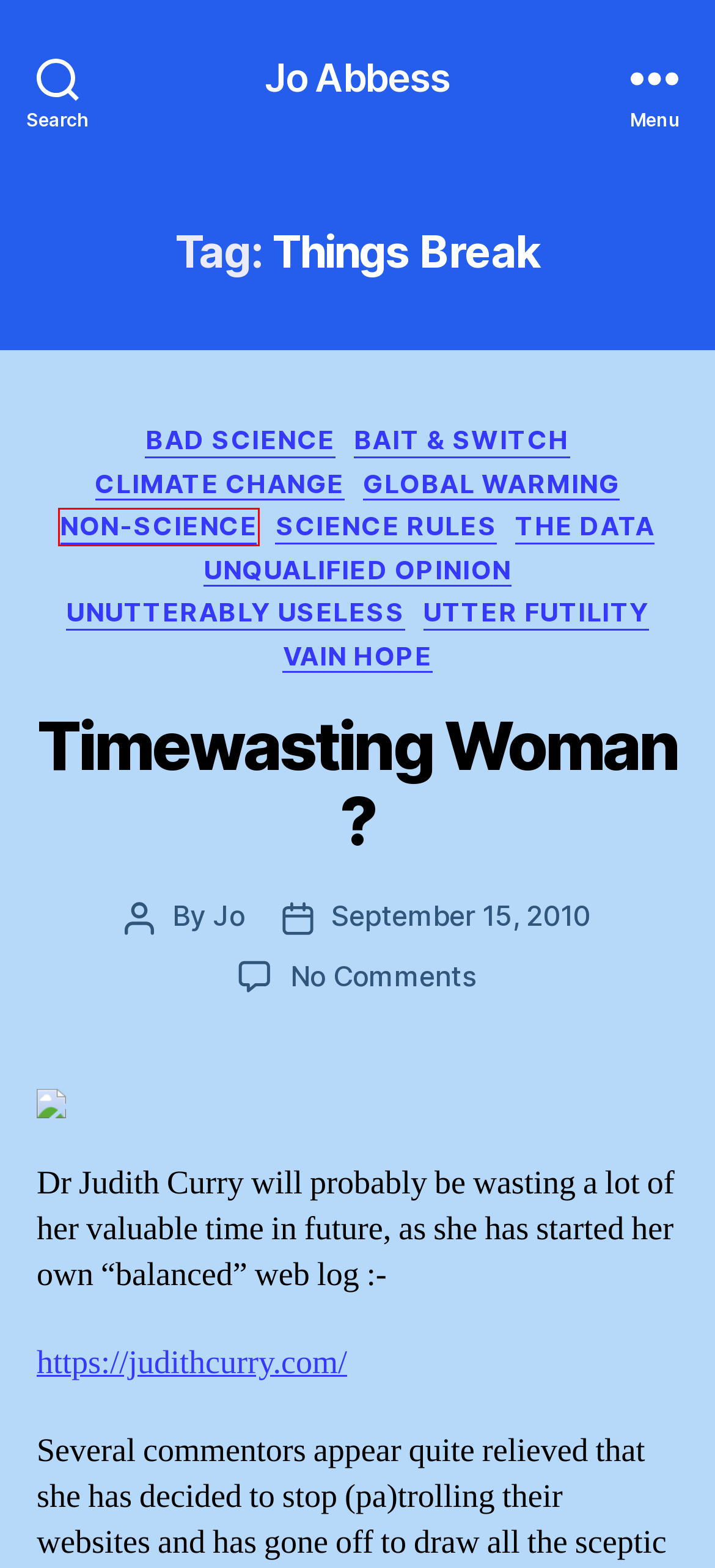Analyze the webpage screenshot with a red bounding box highlighting a UI element. Select the description that best matches the new webpage after clicking the highlighted element. Here are the options:
A. Global Warming – Jo Abbess
B. Unqualified Opinion – Jo Abbess
C. Bad Science – Jo Abbess
D. The Data – Jo Abbess
E. Vain Hope – Jo Abbess
F. Science Rules – Jo Abbess
G. Utter Futility – Jo Abbess
H. Non-Science – Jo Abbess

H